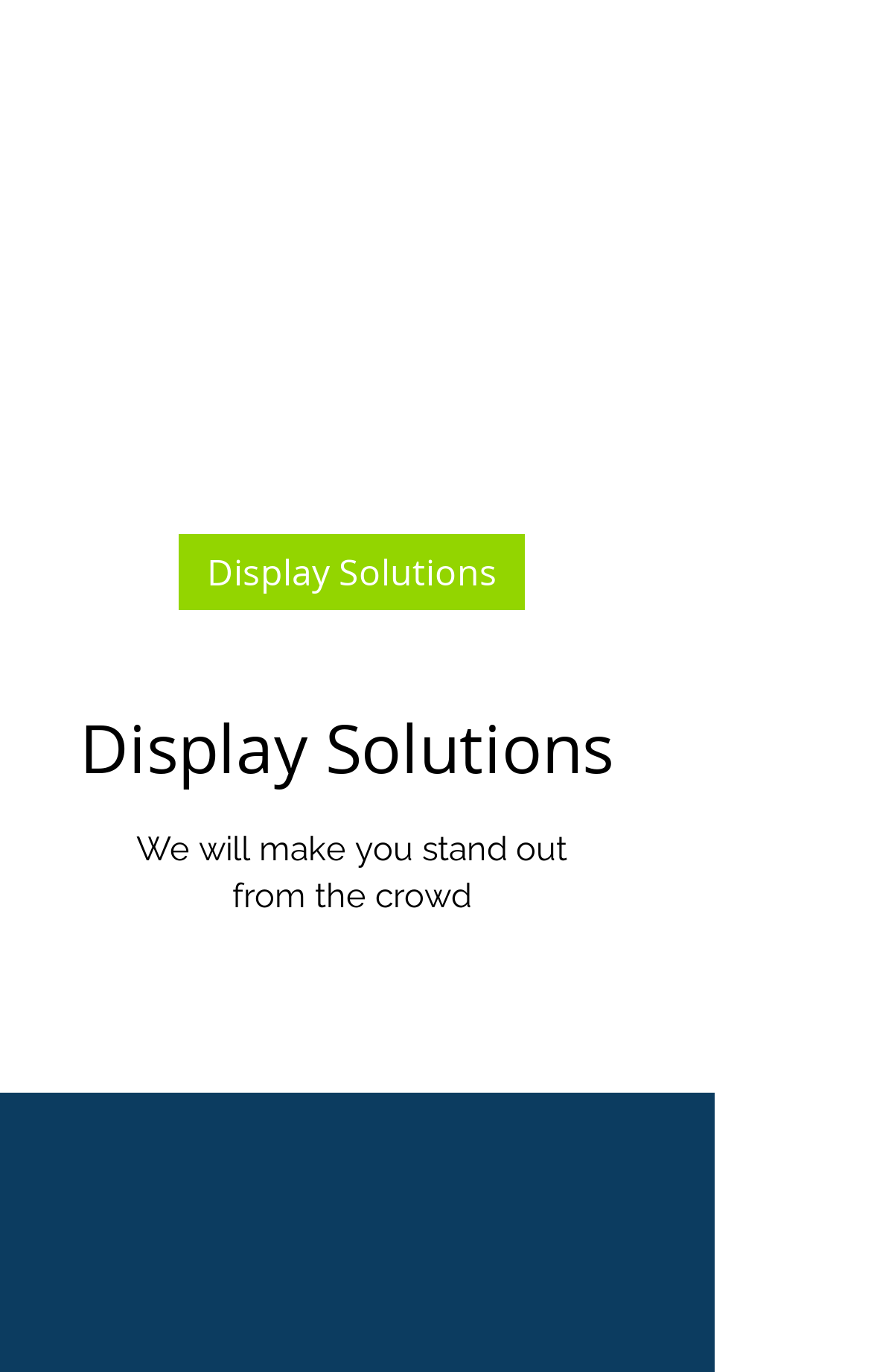Given the element description: "Illinois Barrel Racing Association", predict the bounding box coordinates of the UI element it refers to, using four float numbers between 0 and 1, i.e., [left, top, right, bottom].

None